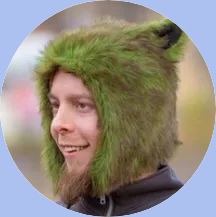What is the man's facial expression?
Respond to the question with a single word or phrase according to the image.

Smiling